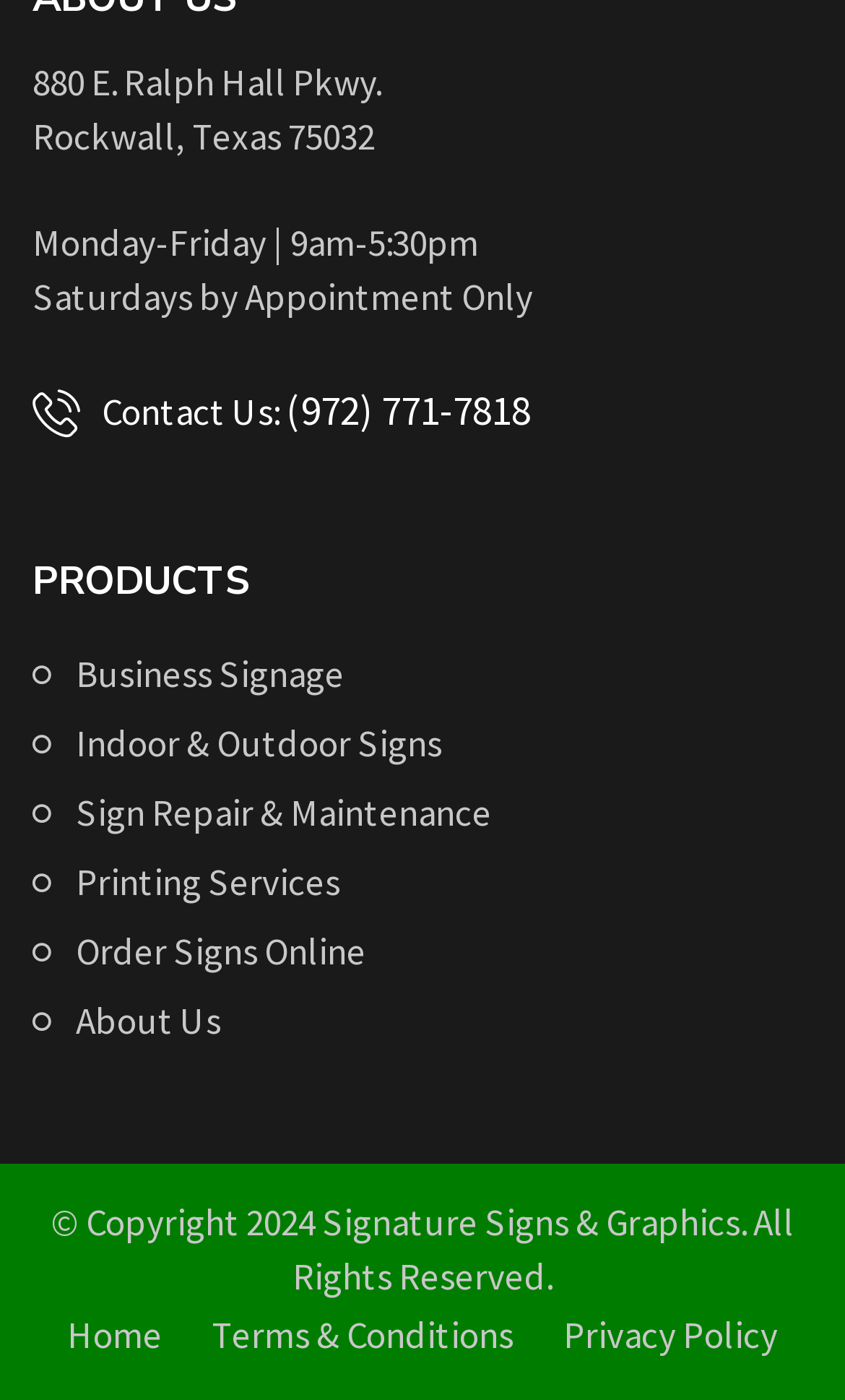Provide the bounding box coordinates for the UI element that is described as: "Order Signs Online".

[0.09, 0.655, 0.433, 0.704]